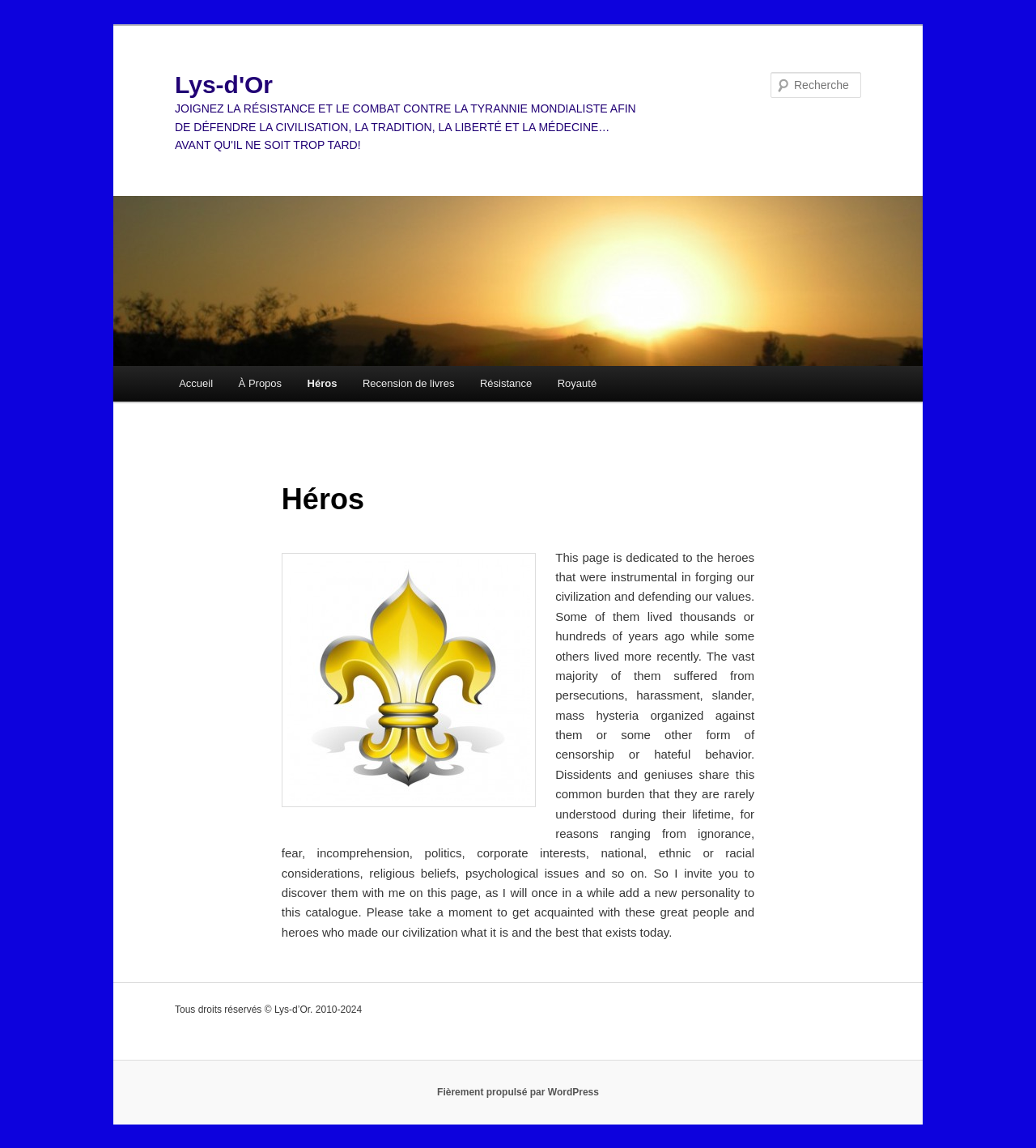Observe the image and answer the following question in detail: What is the platform used to power the website?

The platform used to power the website can be determined by looking at the link element at the bottom of the webpage, which contains the text 'Fièrement propulsé par WordPress', indicating that the website is powered by WordPress.